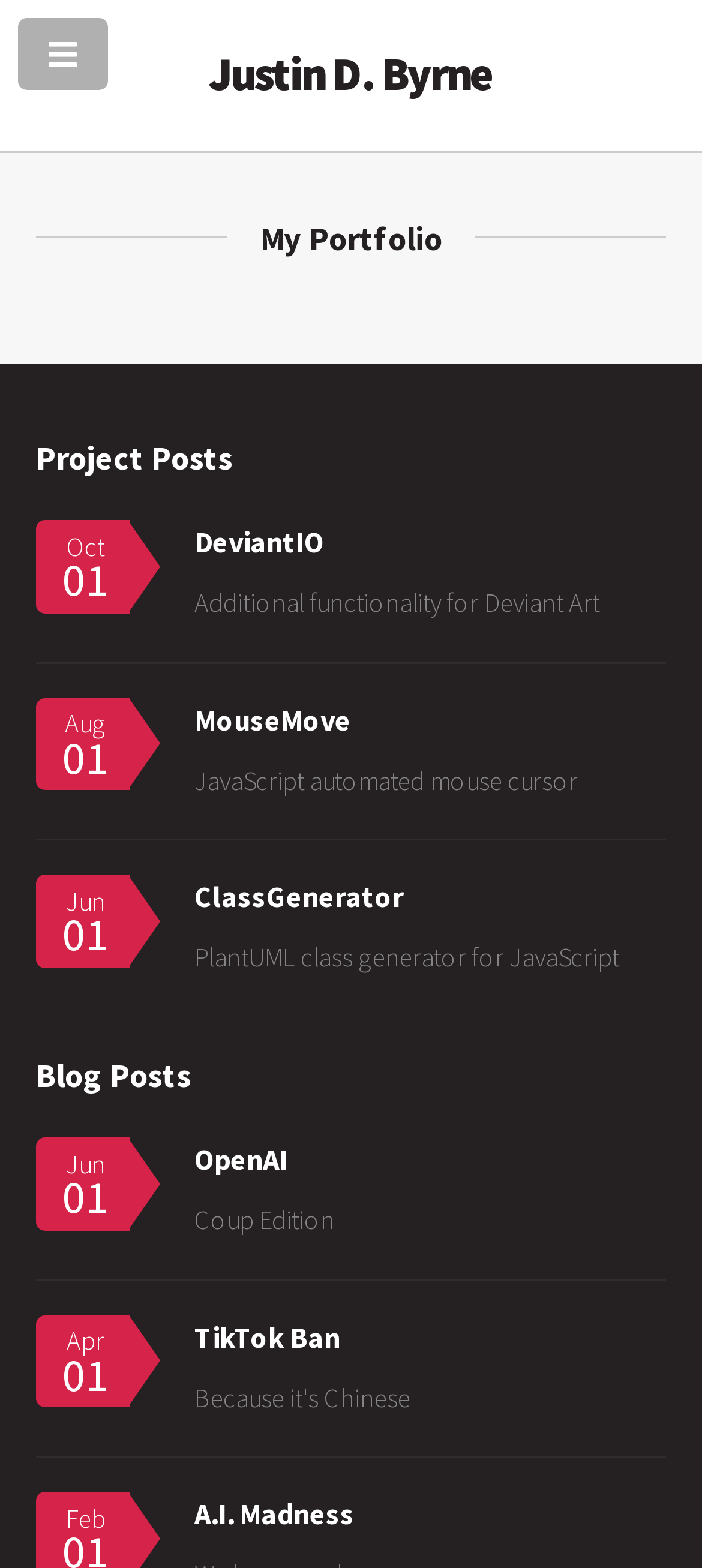Please identify the primary heading of the webpage and give its text content.

Justin D. Byrne